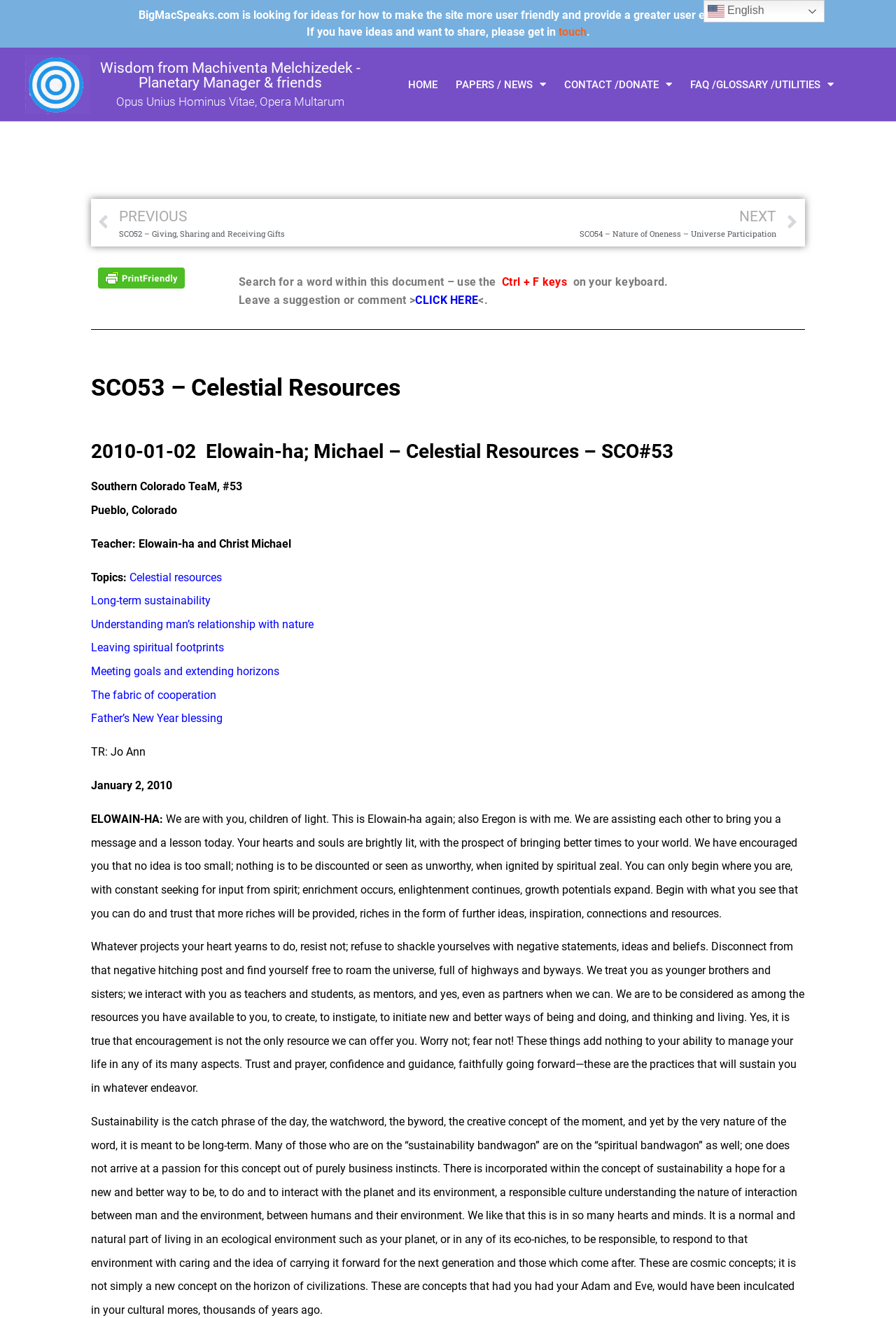Please identify the bounding box coordinates of the region to click in order to complete the task: "Click on 'NEXT SCO54 – Nature of Oneness – Universe Participation Next'". The coordinates must be four float numbers between 0 and 1, specified as [left, top, right, bottom].

[0.5, 0.156, 0.89, 0.182]